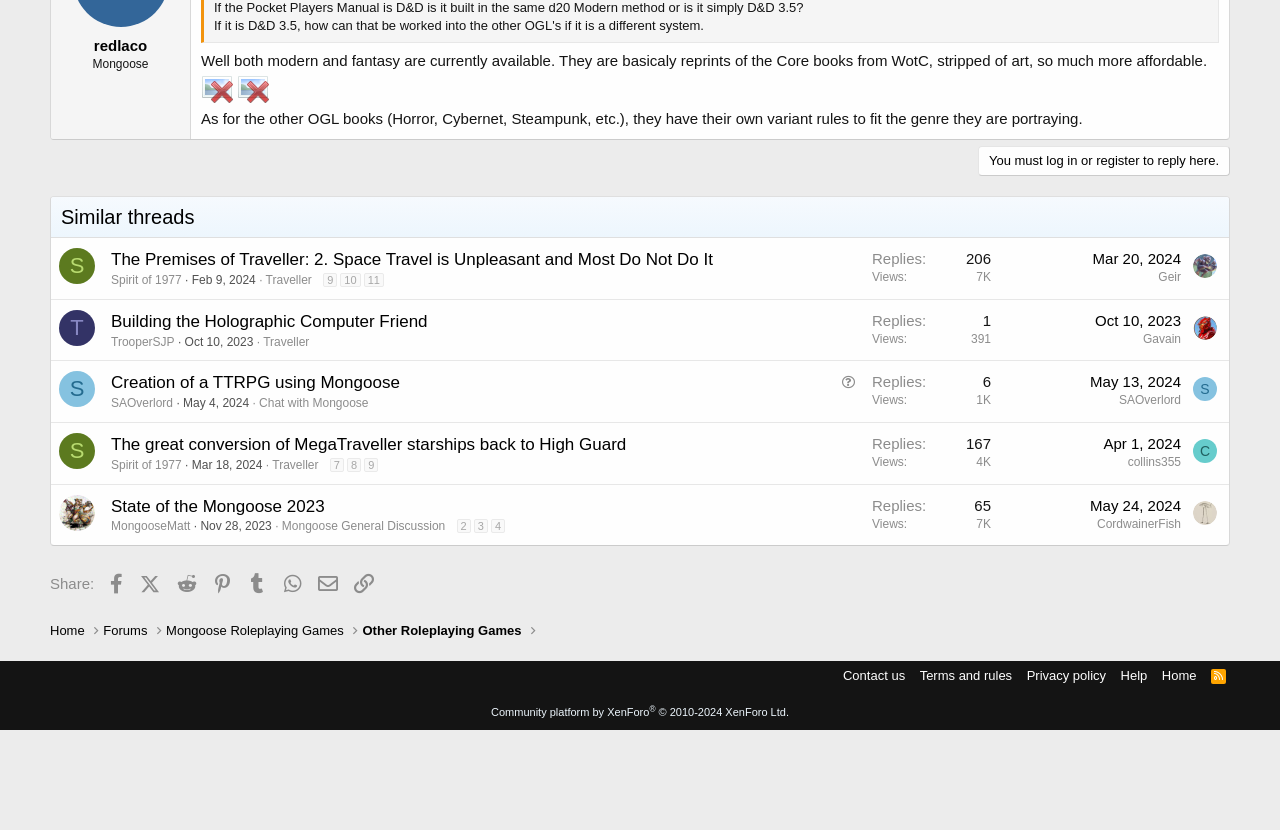How many replies does the thread 'Building the Holographic Computer Friend' have?
Refer to the image and give a detailed answer to the question.

According to the thread information, the thread 'Building the Holographic Computer Friend' has 206 replies, as indicated by the 'Replies' label next to the thread title.